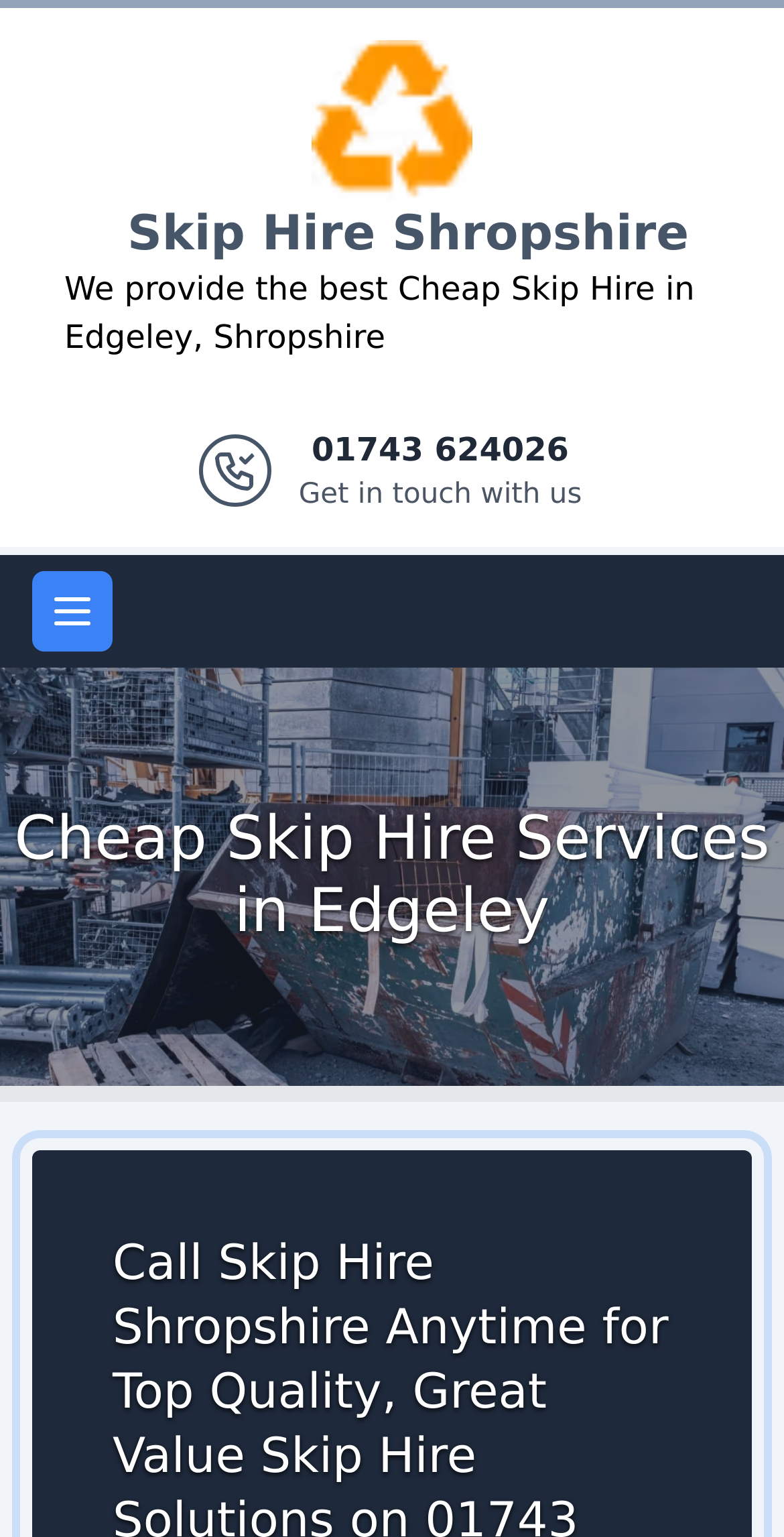Give a full account of the webpage's elements and their arrangement.

The webpage is about Cheap Skip Hire services in Edgeley, Shropshire, provided by Skip Hire Shropshire. At the top, there is a site header banner that spans the entire width of the page. Within this banner, there is a Skip Hire Shropshire logo on the left, accompanied by a link to the company's website. On the right side of the banner, there is a brief description of the company's services, stating that they provide the best Cheap Skip Hire in Edgeley, Shropshire.

Below the banner, there is a large heading that reads "Cheap Skip Hire Services in Edgeley", which is centered on the page. Underneath this heading, there is a large image that takes up most of the page's width, likely showcasing the company's skip hire services.

On the top-right corner of the page, there is a phone number, 01743 624026, with a link to get in touch with the company. There is also a small image above the phone number, but its content is not specified. Additionally, there is a button to open the main menu, located on the top-left corner of the page.

Overall, the webpage appears to be a simple and straightforward presentation of Skip Hire Shropshire's services, with a focus on providing cheap skip hire solutions in Edgeley, Shropshire.